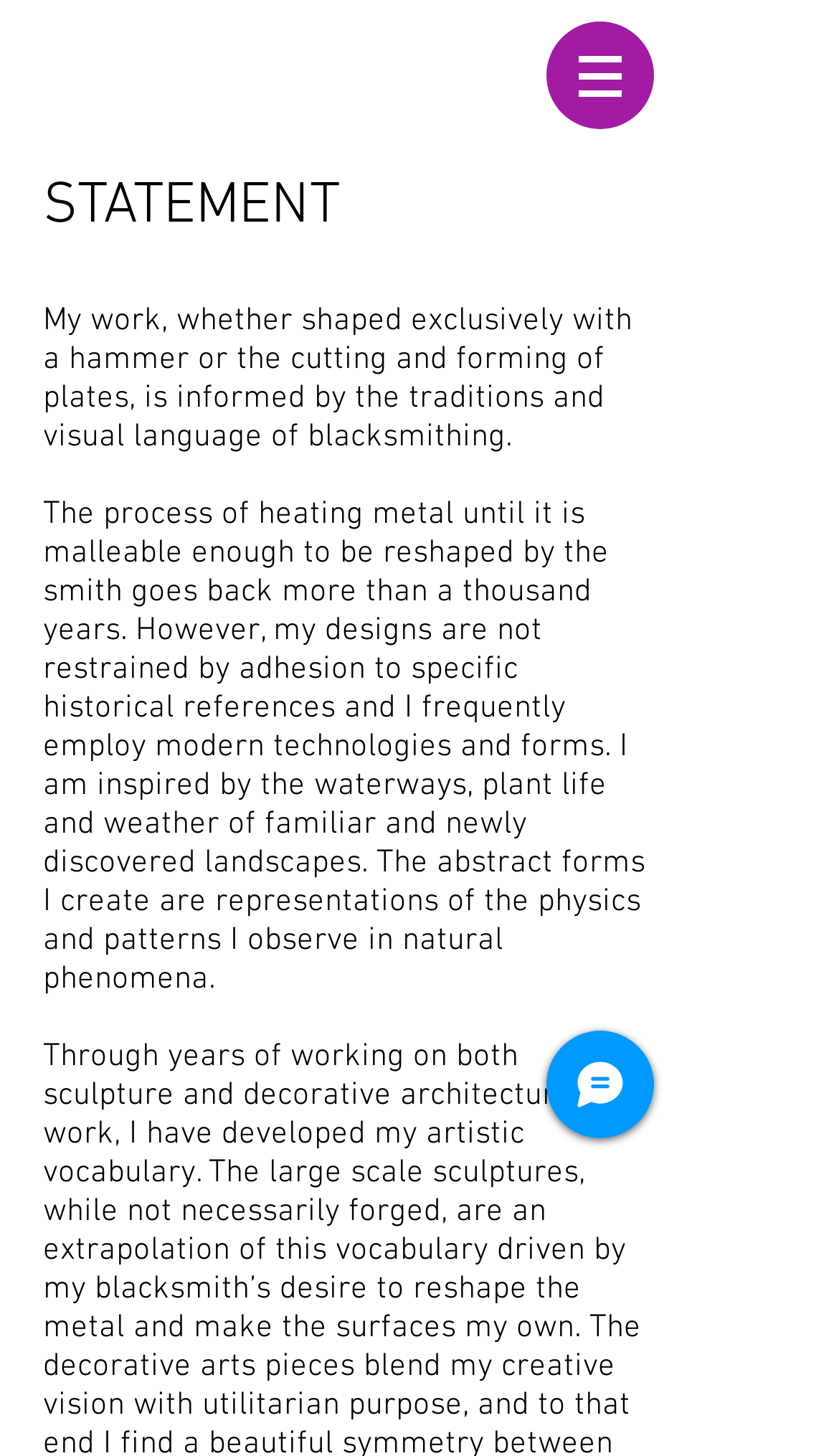What is the name of the site?
Provide a one-word or short-phrase answer based on the image.

Medwedeff Forge & Design